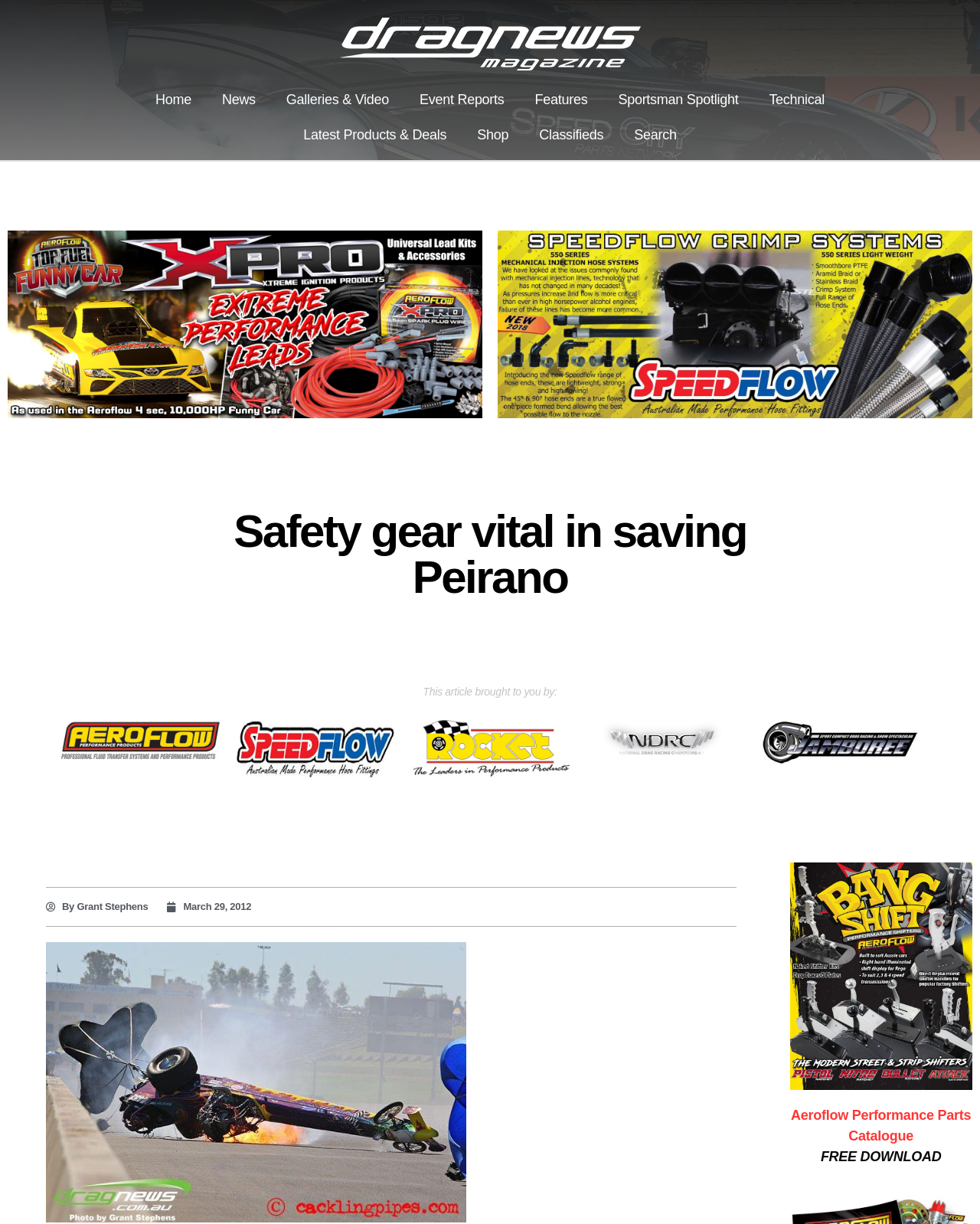Identify the bounding box coordinates of the clickable region necessary to fulfill the following instruction: "Search for something". The bounding box coordinates should be four float numbers between 0 and 1, i.e., [left, top, right, bottom].

[0.631, 0.096, 0.706, 0.125]